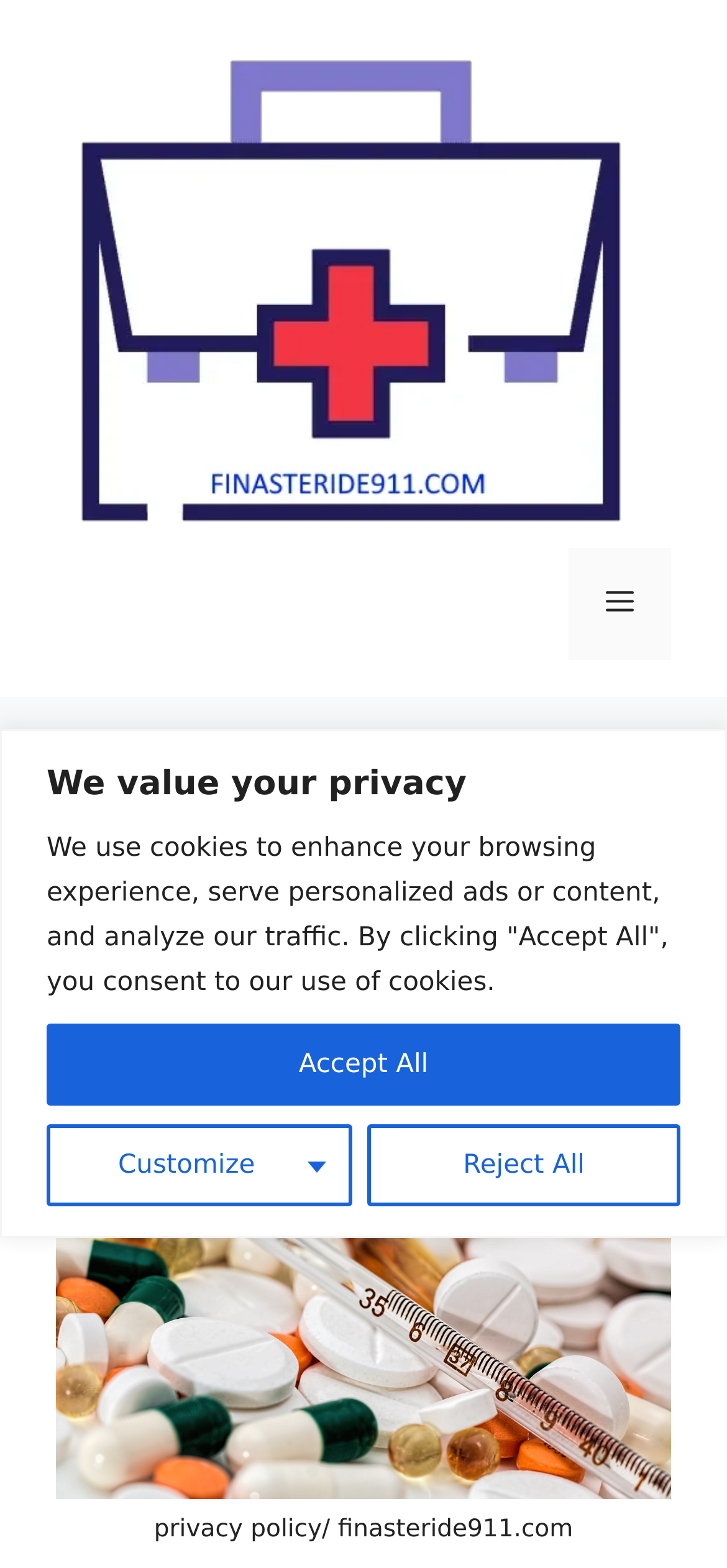Please respond to the question using a single word or phrase:
What is the purpose of the website?

Provide privacy policy